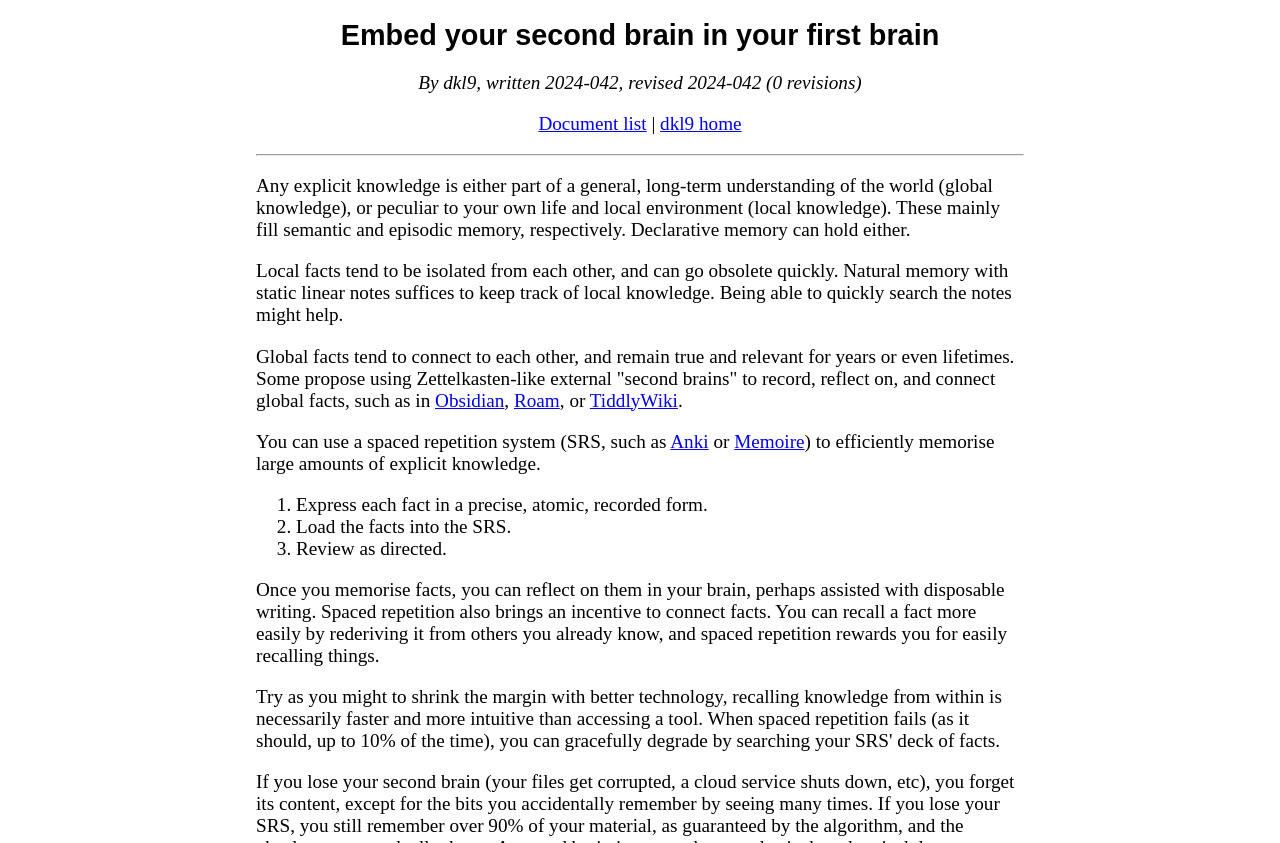Provide the bounding box coordinates of the HTML element described as: "dkl9 home". The bounding box coordinates should be four float numbers between 0 and 1, i.e., [left, top, right, bottom].

[0.516, 0.134, 0.579, 0.159]